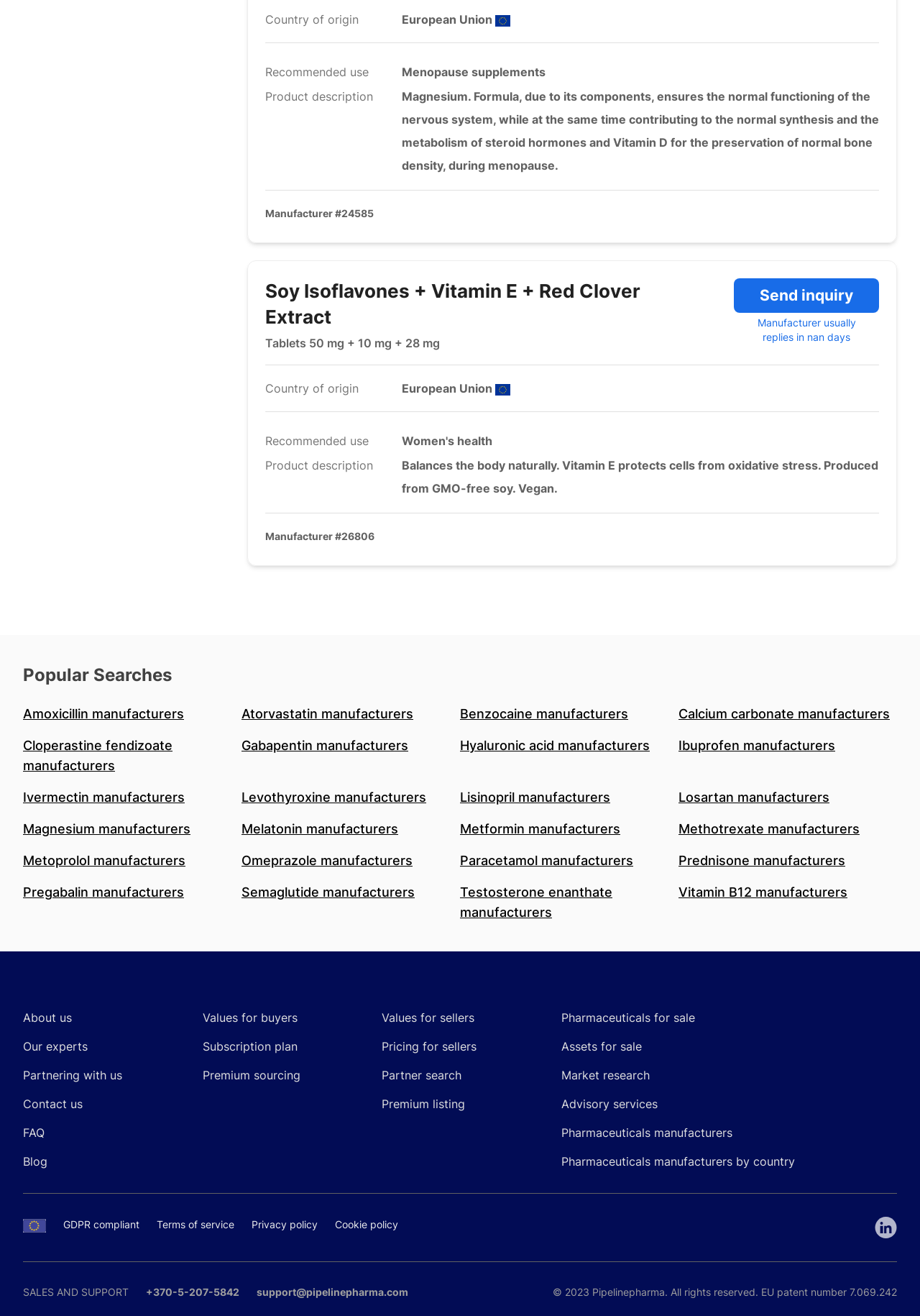Kindly determine the bounding box coordinates of the area that needs to be clicked to fulfill this instruction: "Contact 'SALES AND SUPPORT'".

[0.025, 0.977, 0.14, 0.987]